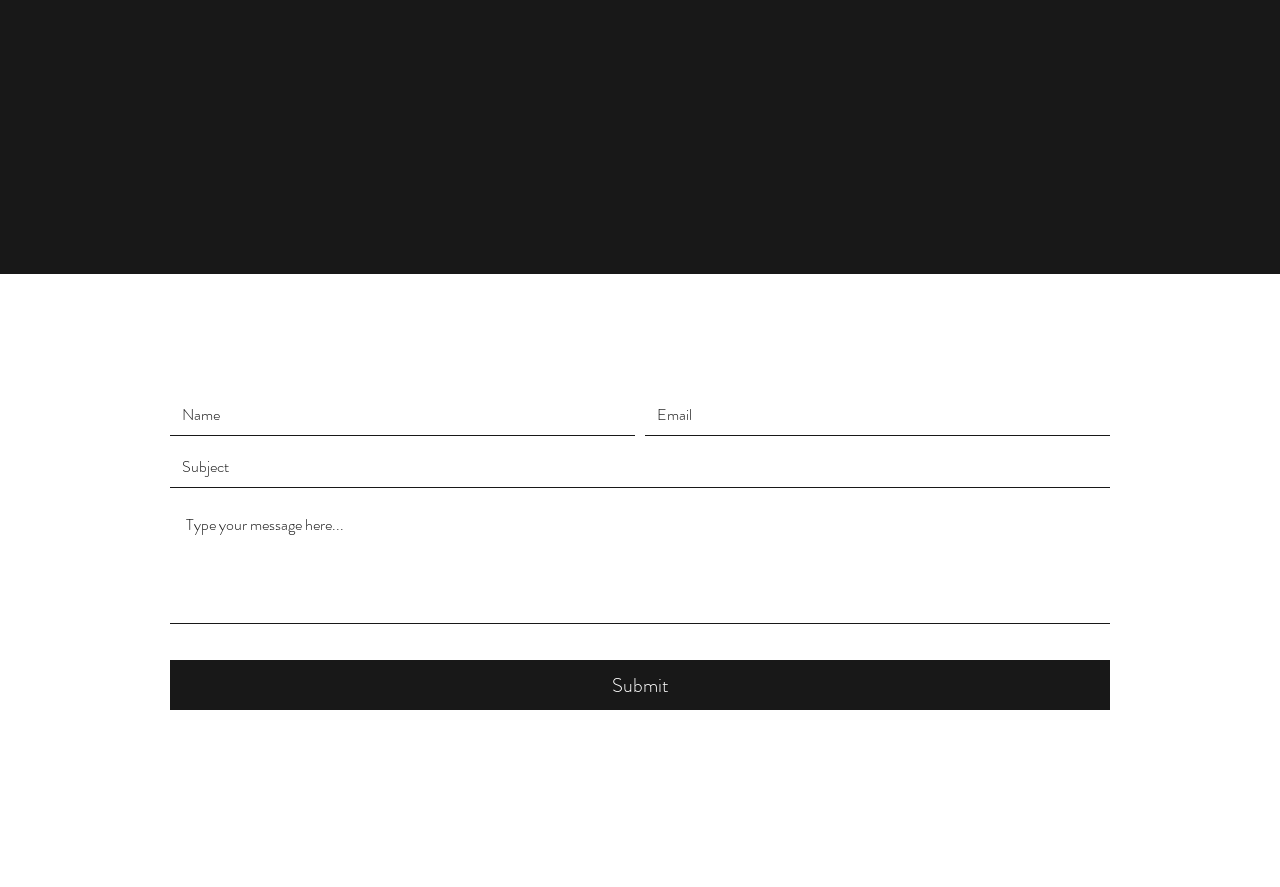Identify the bounding box coordinates for the UI element described as follows: placeholder="Type your message here...". Use the format (top-left x, top-left y, bottom-right x, bottom-right y) and ensure all values are floating point numbers between 0 and 1.

[0.133, 0.562, 0.867, 0.704]